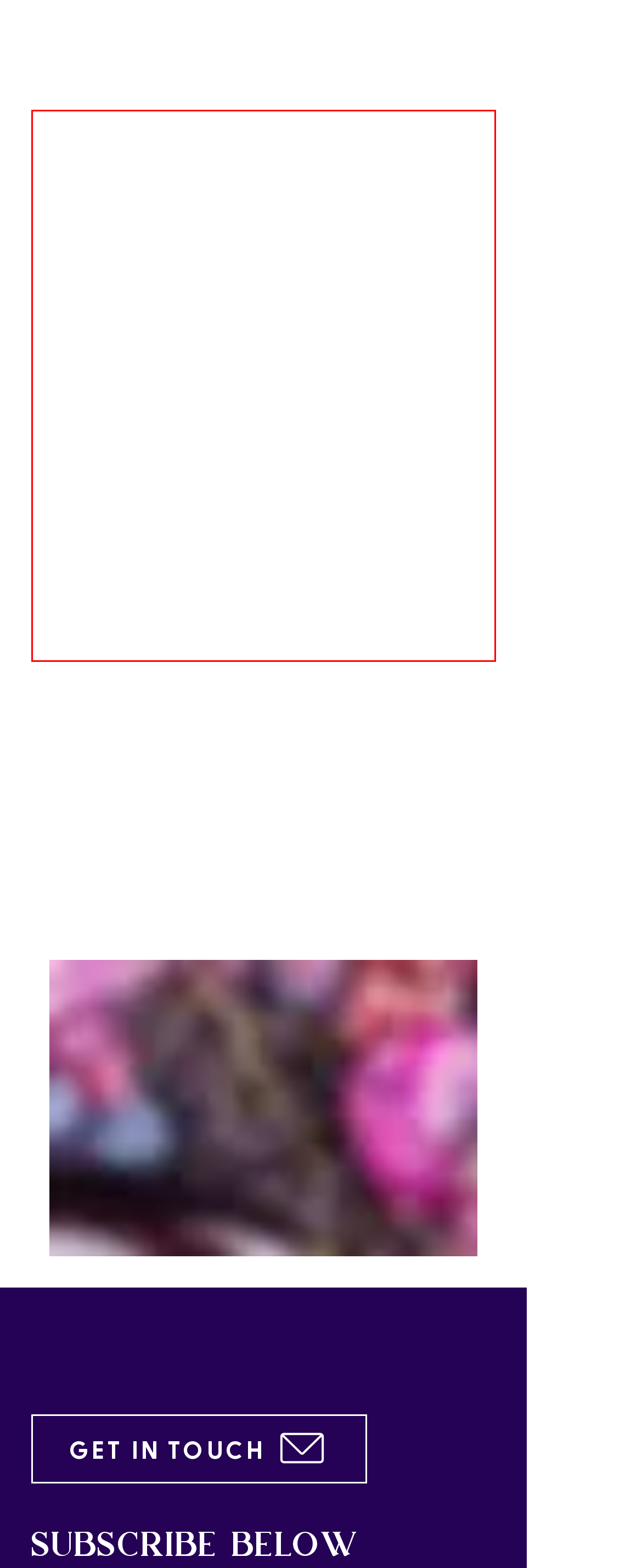Please perform OCR on the text within the red rectangle in the webpage screenshot and return the text content.

UME wanted to avoid using a purely artificial coloring option. Instead, the purple color of UME is derived from anthocyanin, which is a natural pigment found in food and other plants. UME's anthocyanin comes from red cabbage (which is purple), but the compound can also be found in blueberries, cherries, lavender and Butterfly Pea Flower. Other options for a natural purple drink was using spirulina, which comes from green algae. Unfortunately spirulina changed the flavor of the UME drink.